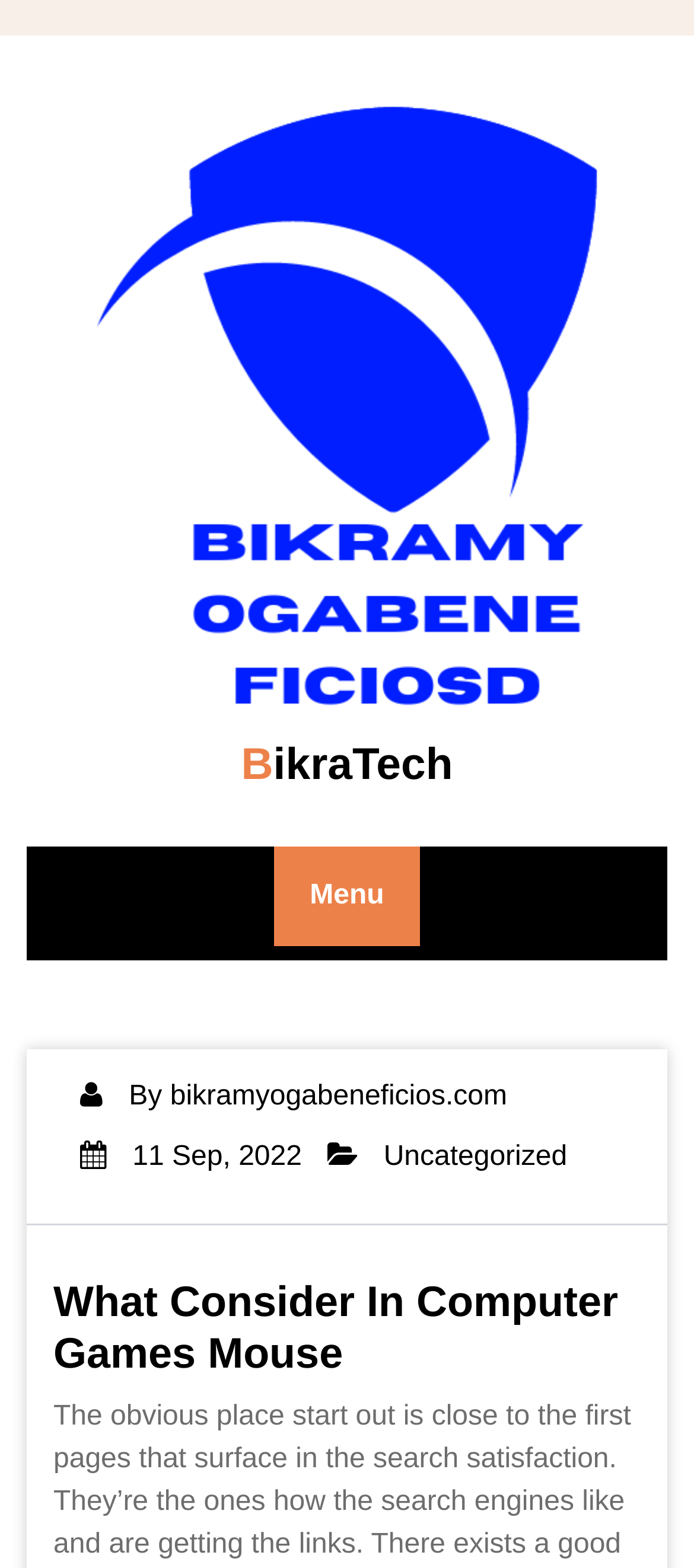Respond with a single word or short phrase to the following question: 
What is the date of the latest article?

11 Sep, 2022